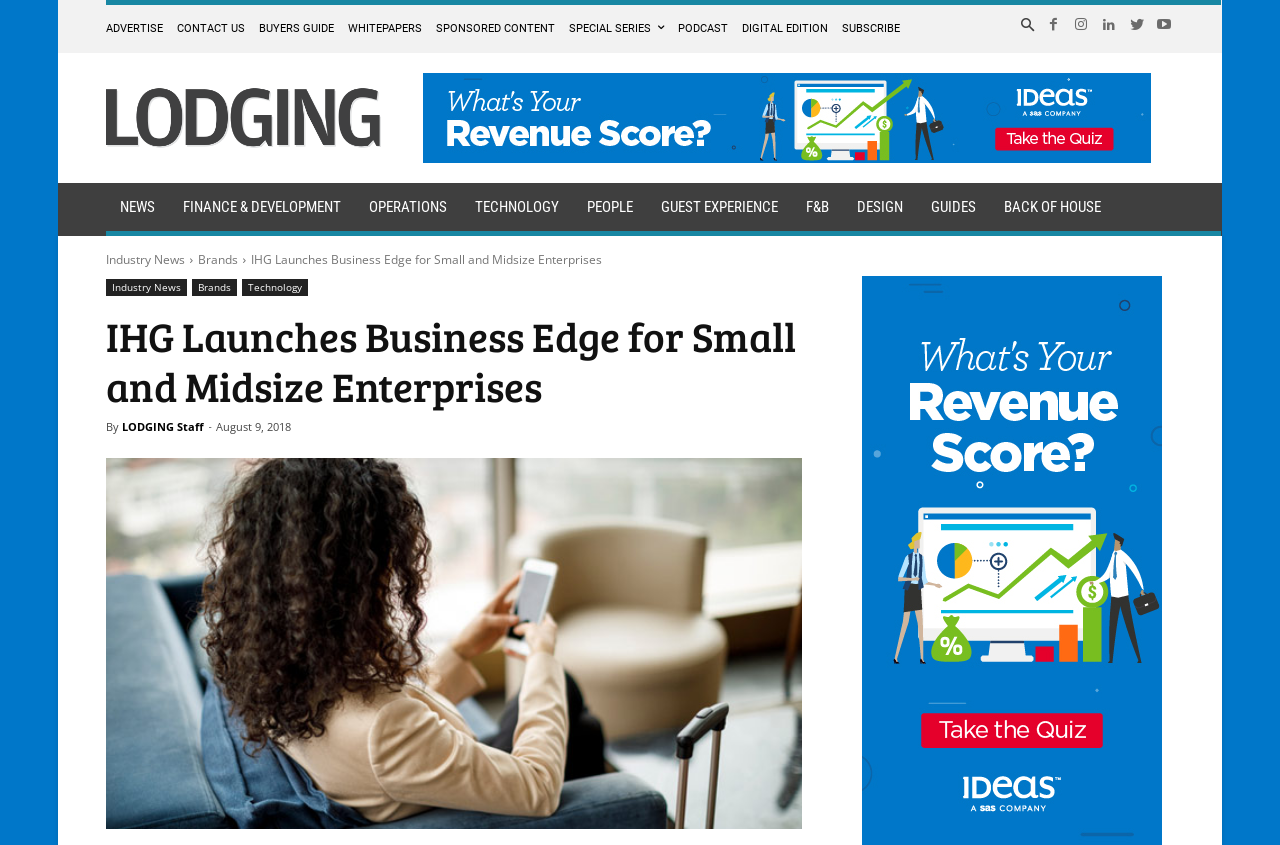Using details from the image, please answer the following question comprehensively:
When was the news article published?

The publication date of the news article is mentioned as 'August 9, 2018' in the time element.